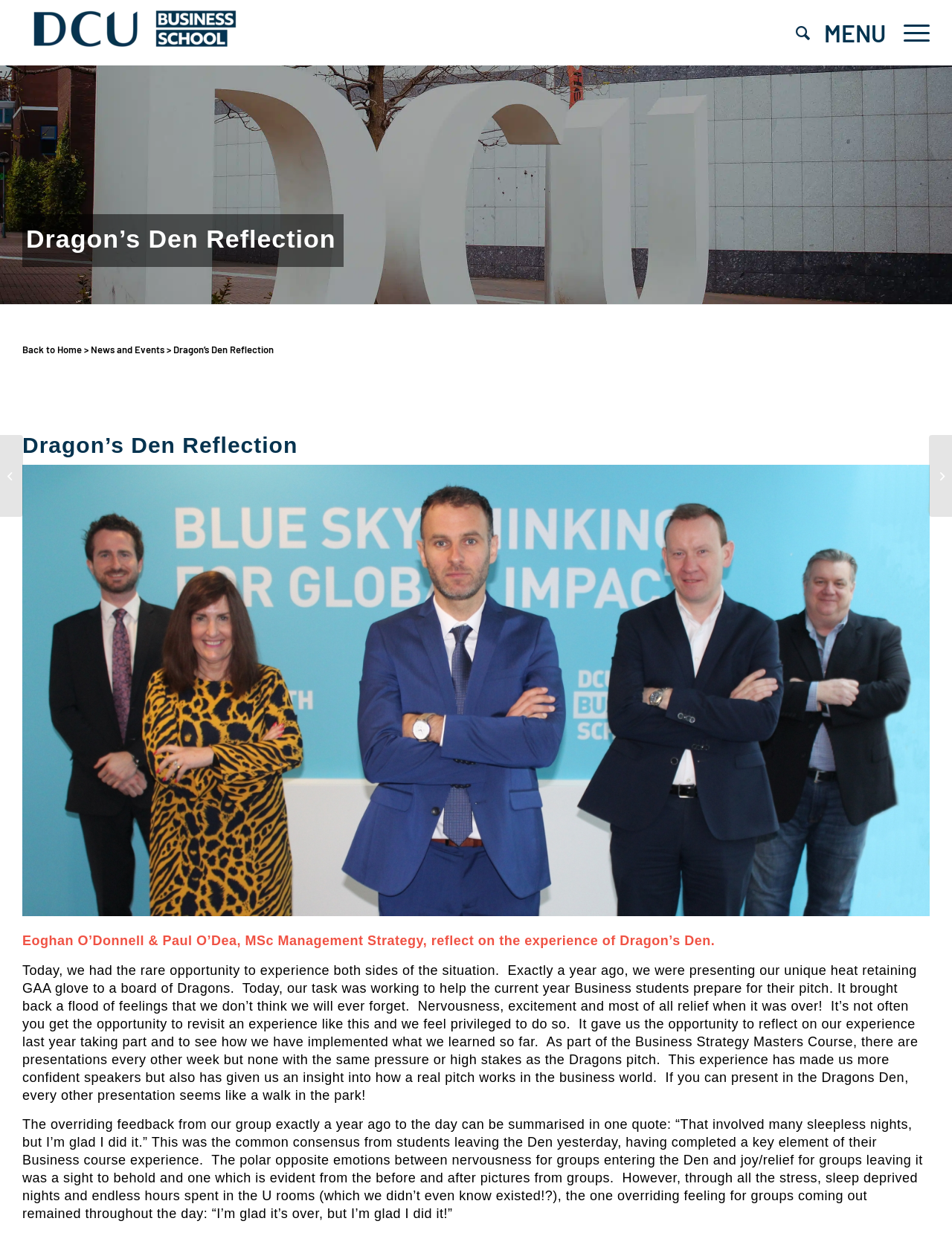What is the name of the business school?
Based on the image, give a concise answer in the form of a single word or short phrase.

DCU Business School